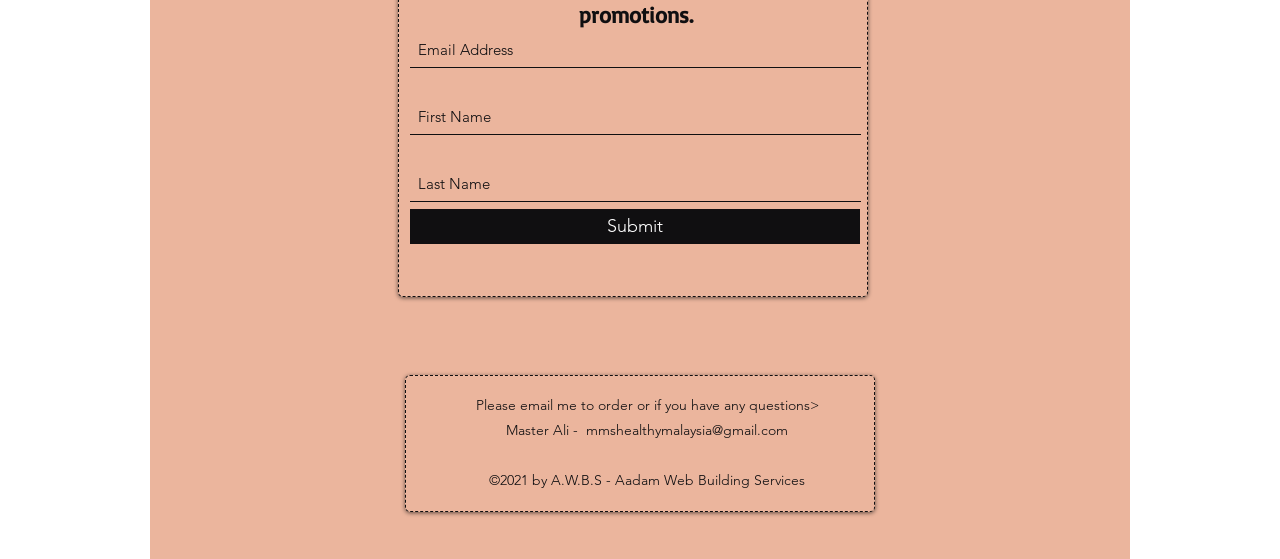Examine the screenshot and answer the question in as much detail as possible: Who is the contact person?

The contact person's name is Master Ali, which is mentioned in the static text 'Master Ali - '. This is likely the person who can be reached out to for orders or questions.